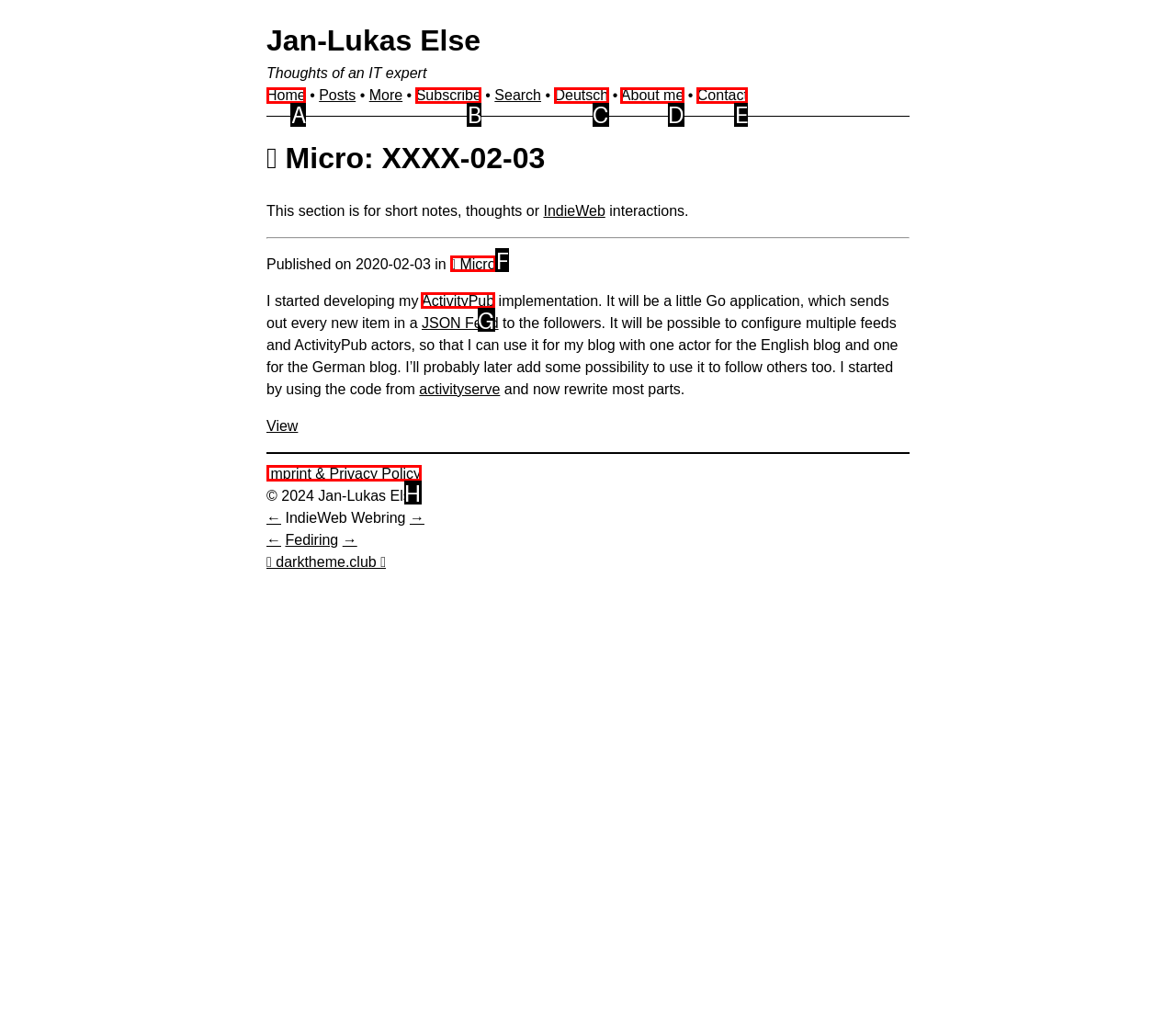Find the UI element described as: 💬 Micro
Reply with the letter of the appropriate option.

F